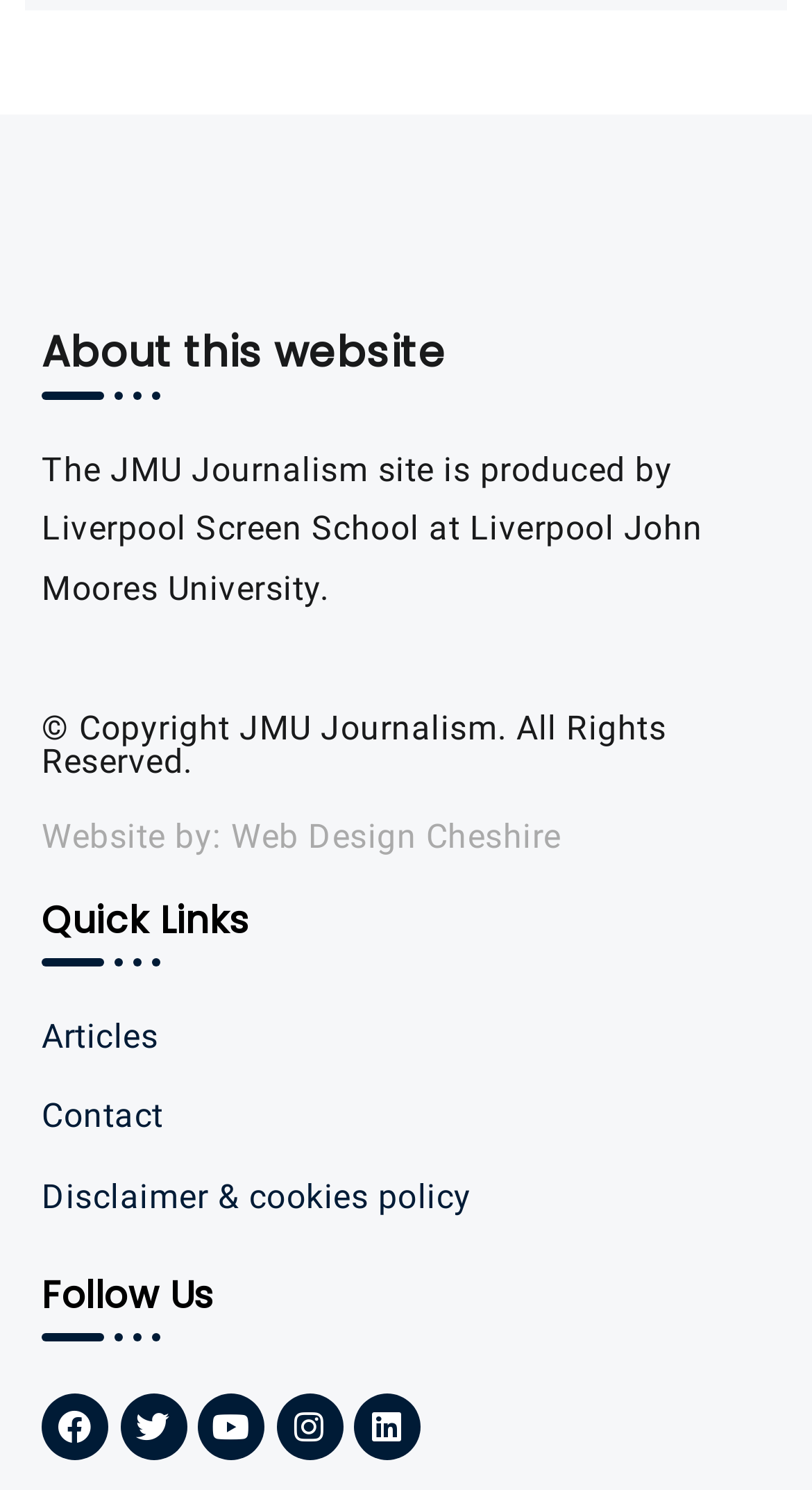Predict the bounding box coordinates for the UI element described as: "Education/Safety News Archives (387)". The coordinates should be four float numbers between 0 and 1, presented as [left, top, right, bottom].

None